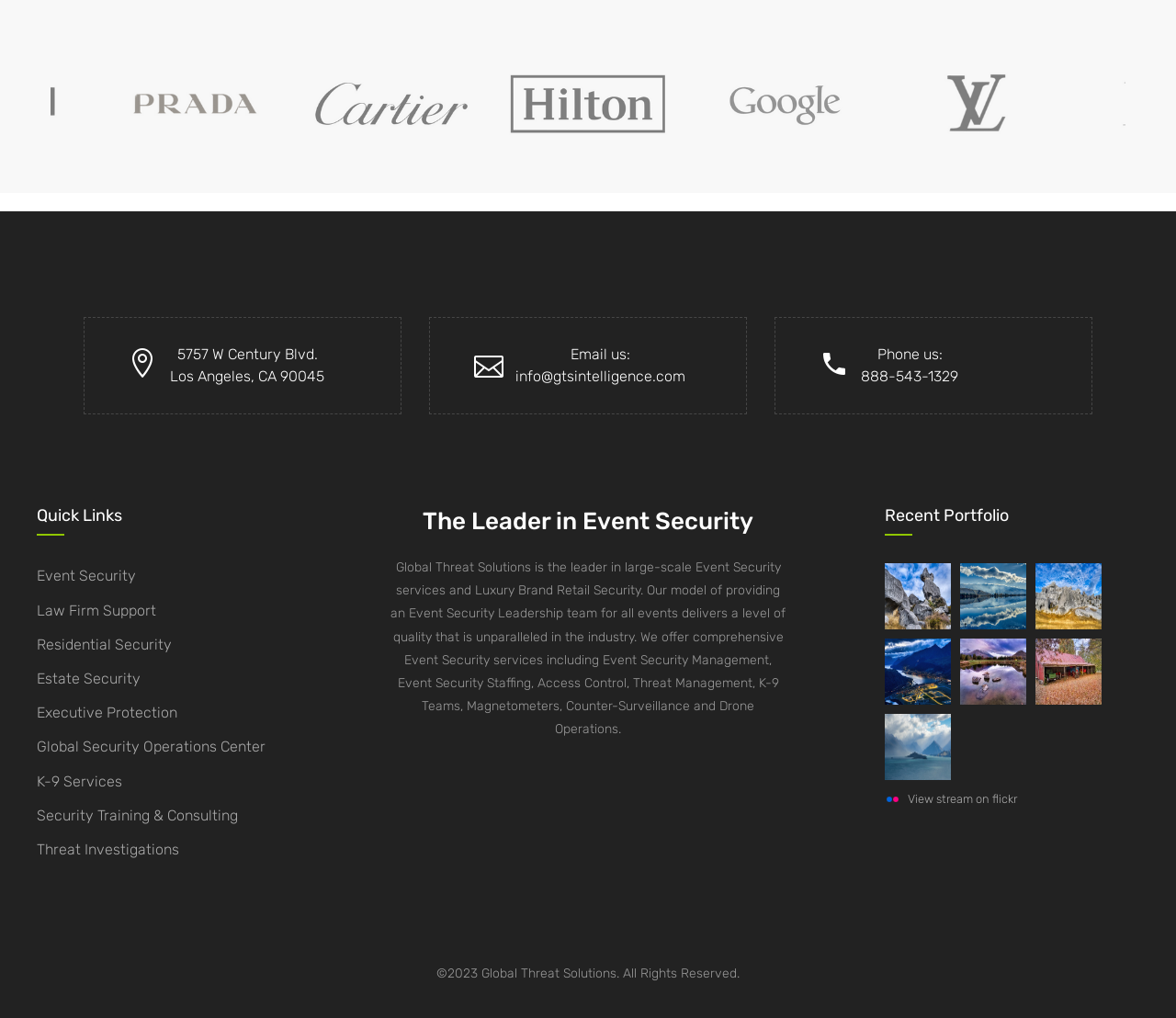Specify the bounding box coordinates of the area that needs to be clicked to achieve the following instruction: "Click the 'Previous' button".

[0.016, 0.087, 0.043, 0.118]